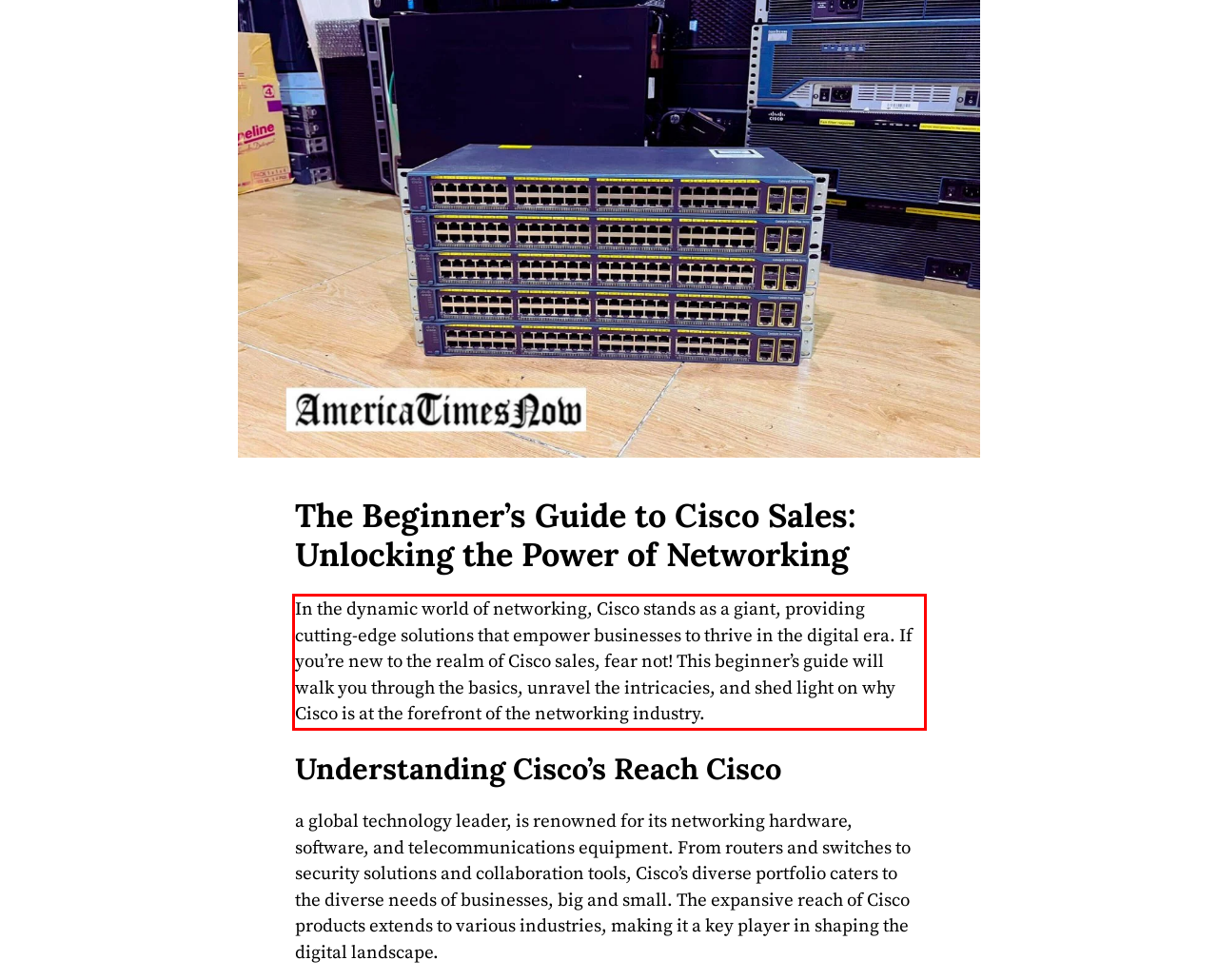You are presented with a screenshot containing a red rectangle. Extract the text found inside this red bounding box.

In the dynamic world of networking, Cisco stands as a giant, providing cutting-edge solutions that empower businesses to thrive in the digital era. If you’re new to the realm of Cisco sales, fear not! This beginner’s guide will walk you through the basics, unravel the intricacies, and shed light on why Cisco is at the forefront of the networking industry.